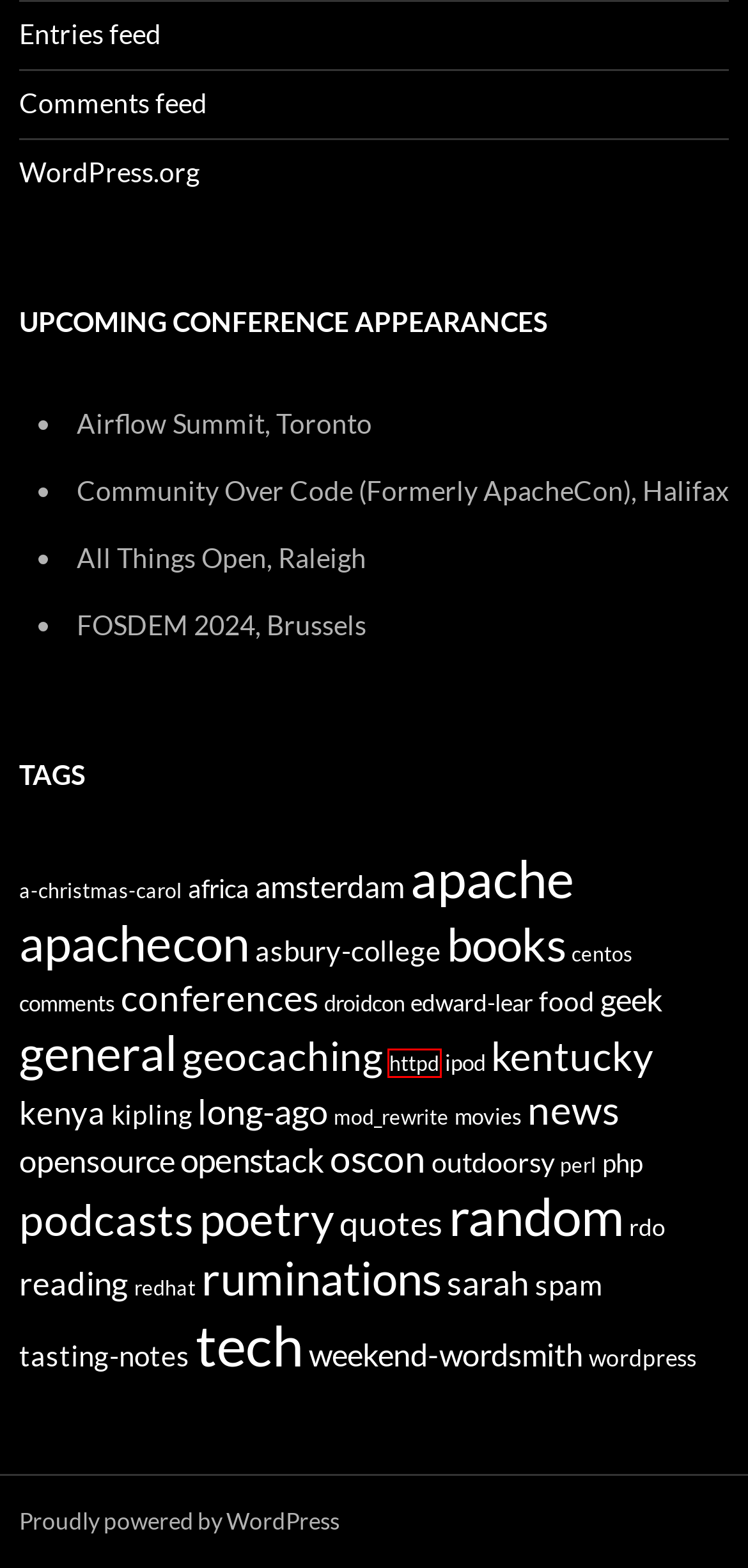Analyze the webpage screenshot with a red bounding box highlighting a UI element. Select the description that best matches the new webpage after clicking the highlighted element. Here are the options:
A. a-christmas-carol | Notes In The Margin
B. geocaching | Notes In The Margin
C. php | Notes In The Margin
D. books | Notes In The Margin
E. weekend-wordsmith | Notes In The Margin
F. openstack | Notes In The Margin
G. apachecon | Notes In The Margin
H. httpd | Notes In The Margin

H